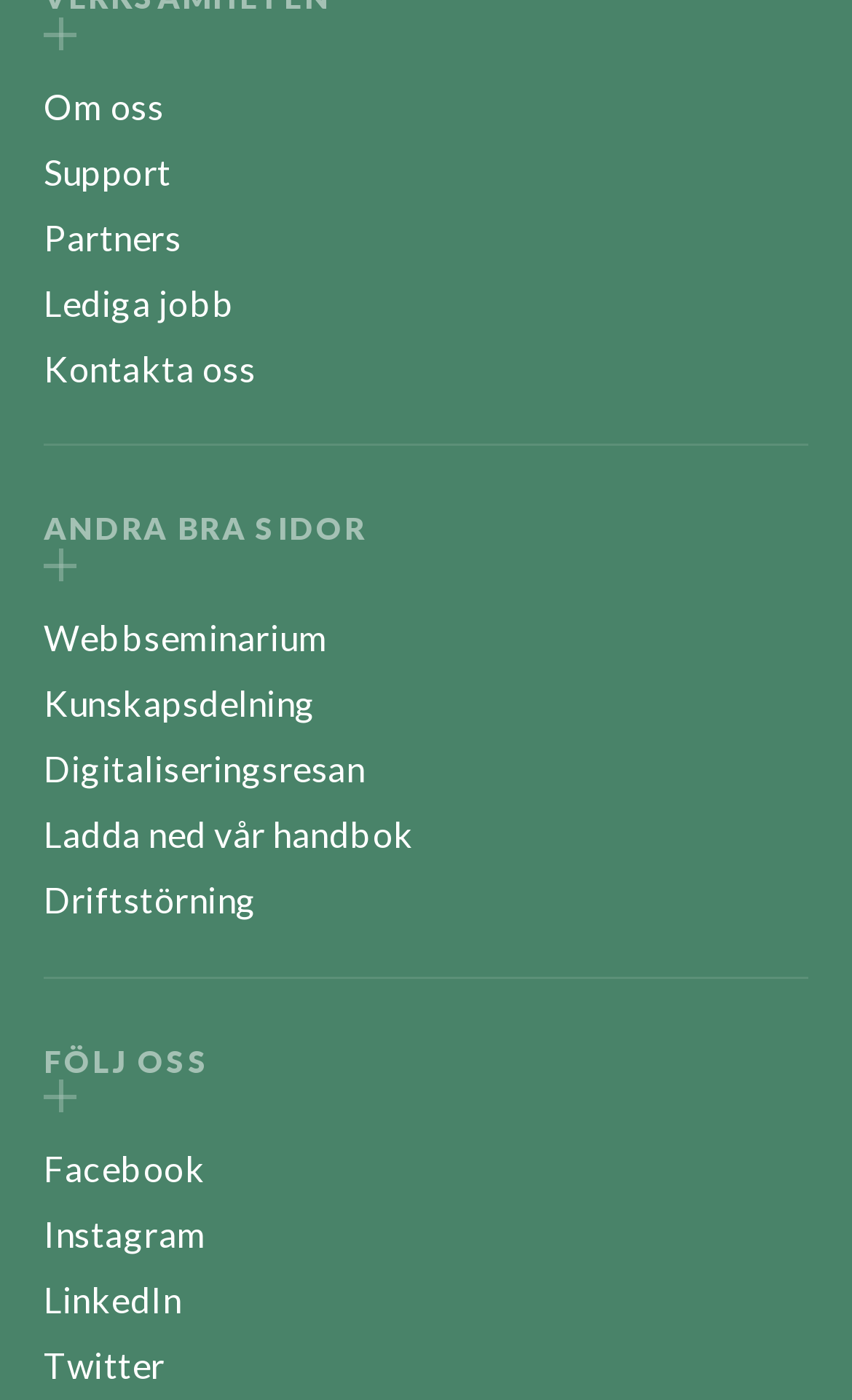Give a concise answer using only one word or phrase for this question:
How many headings are there on the webpage?

2